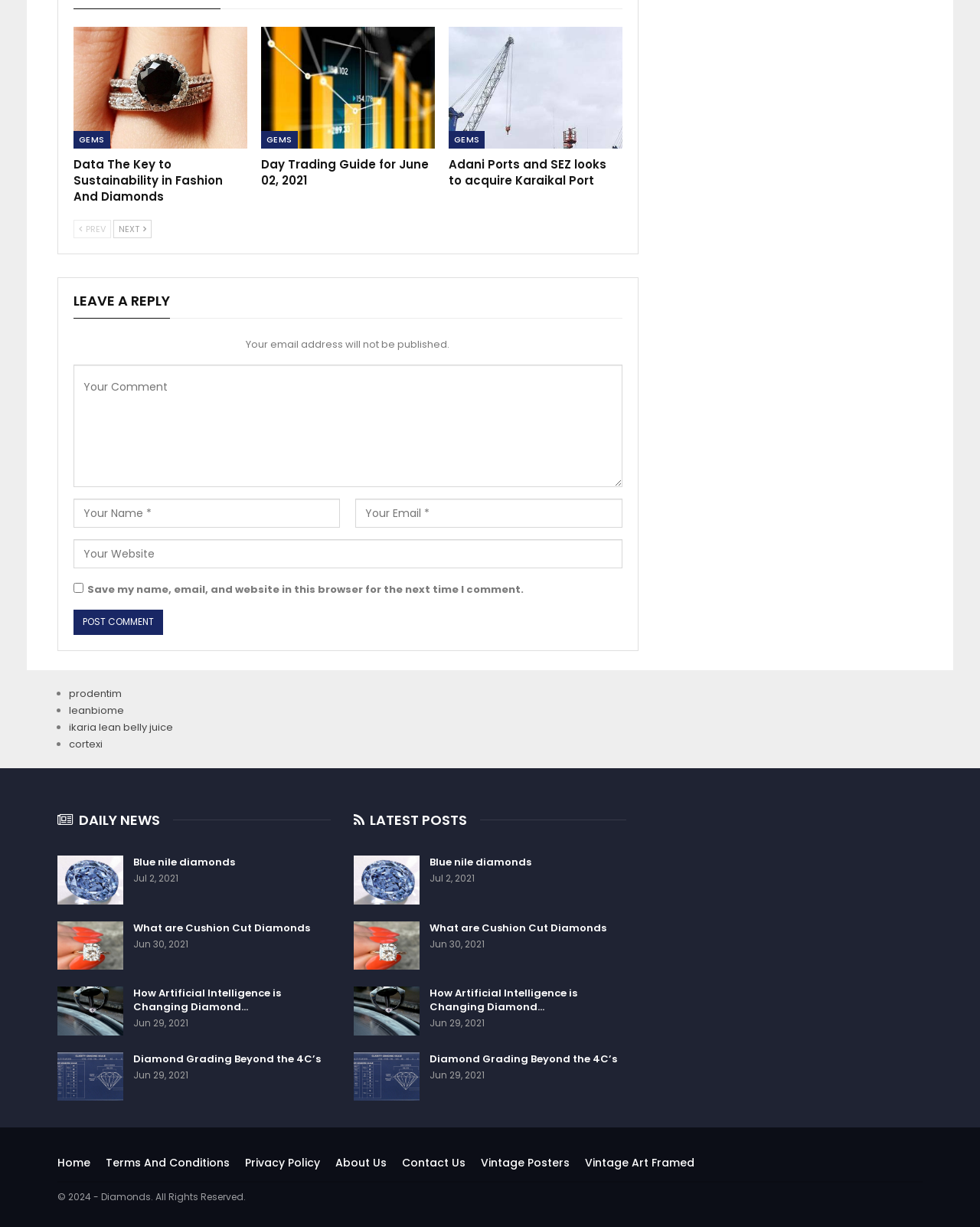Based on the element description "ikaria lean belly juice", predict the bounding box coordinates of the UI element.

[0.07, 0.587, 0.177, 0.598]